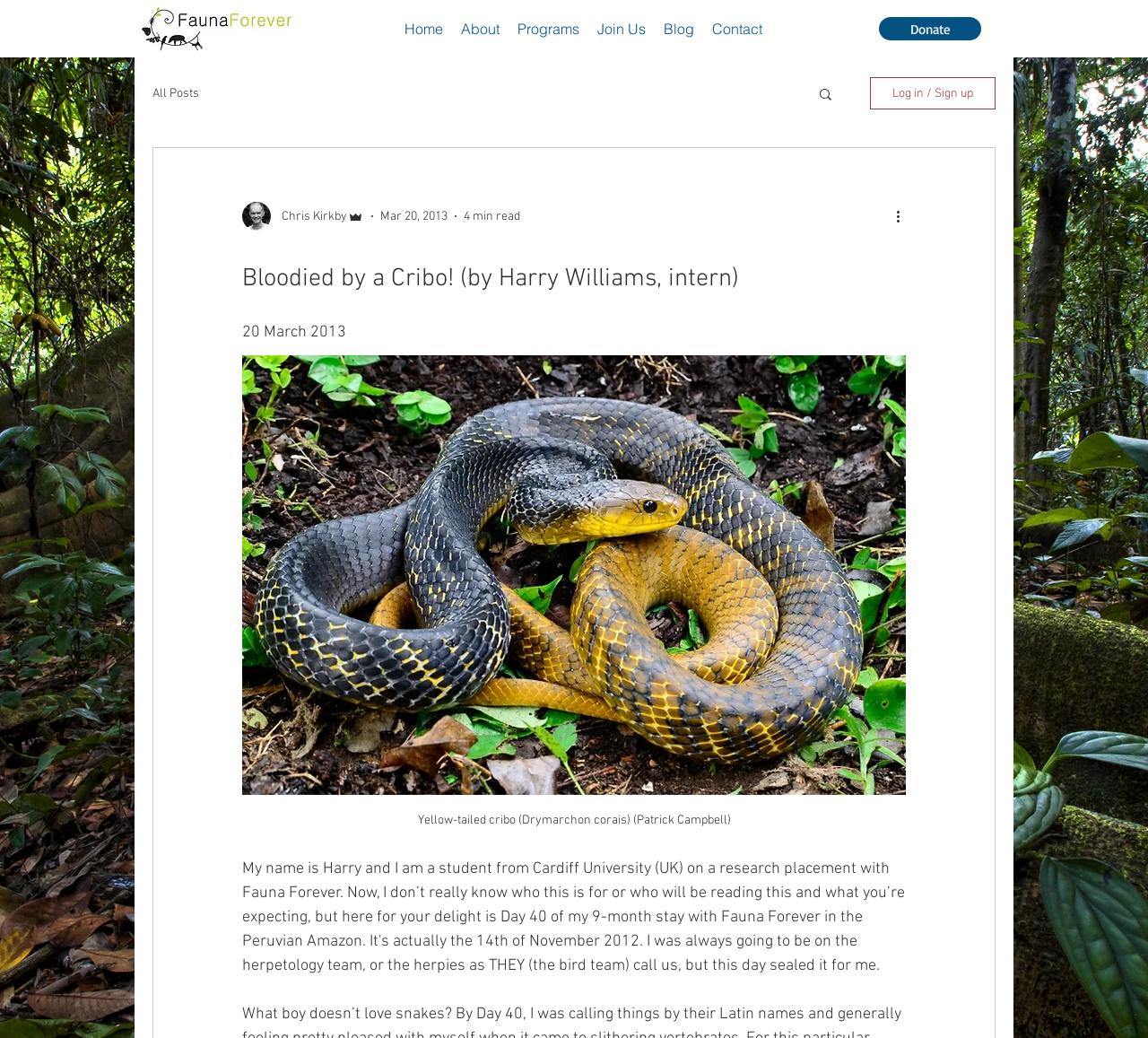What is the species of the snake?
Respond to the question with a well-detailed and thorough answer.

The species of the snake is mentioned in the button 'Yellow-tailed cribo (Drymarchon corais) (Patrick Campbell)' which is located below the heading and has an image of the snake.